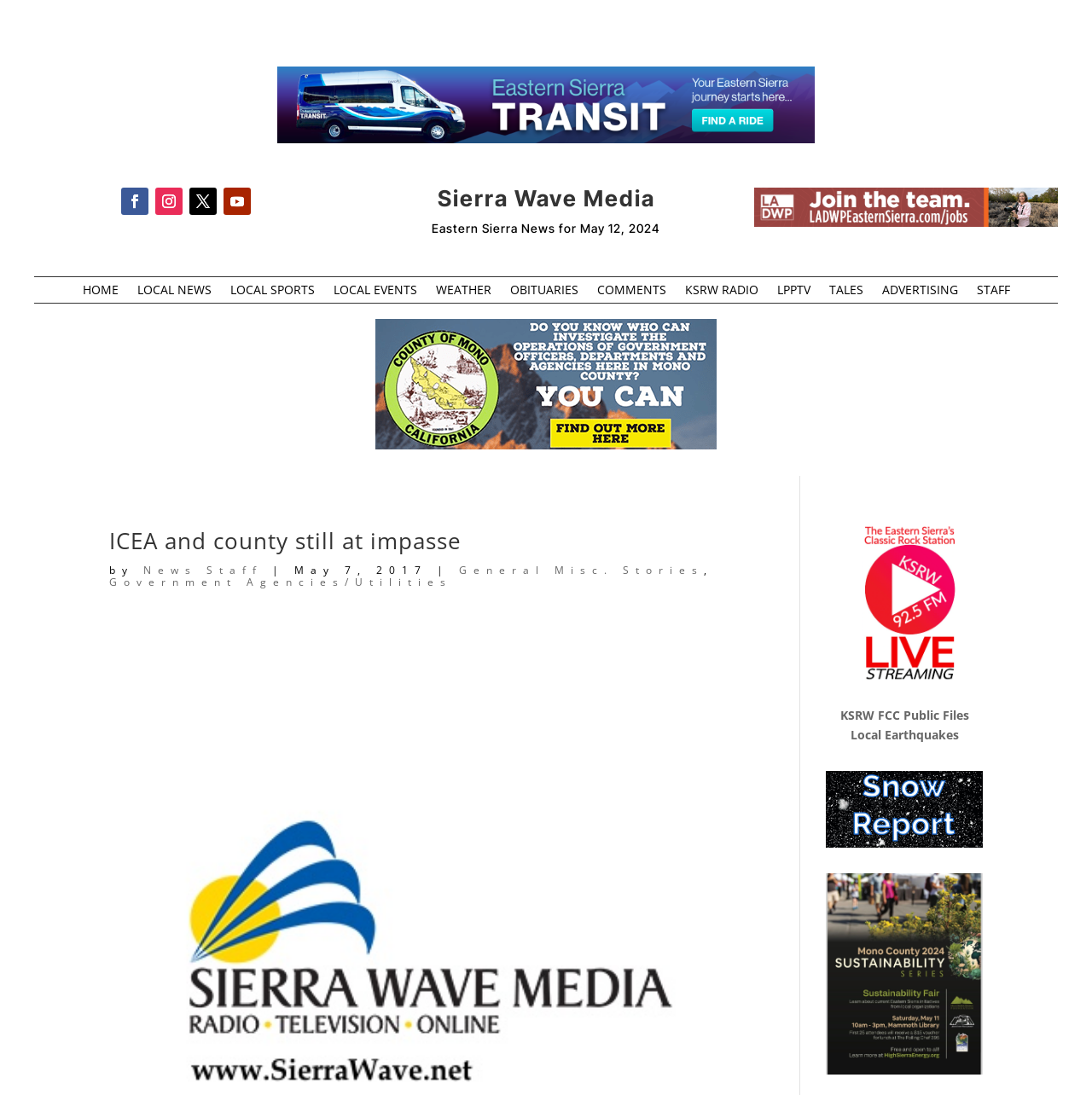Please determine the bounding box coordinates of the element to click in order to execute the following instruction: "Read the Eastern Sierra News for May 12, 2024". The coordinates should be four float numbers between 0 and 1, specified as [left, top, right, bottom].

[0.395, 0.202, 0.605, 0.215]